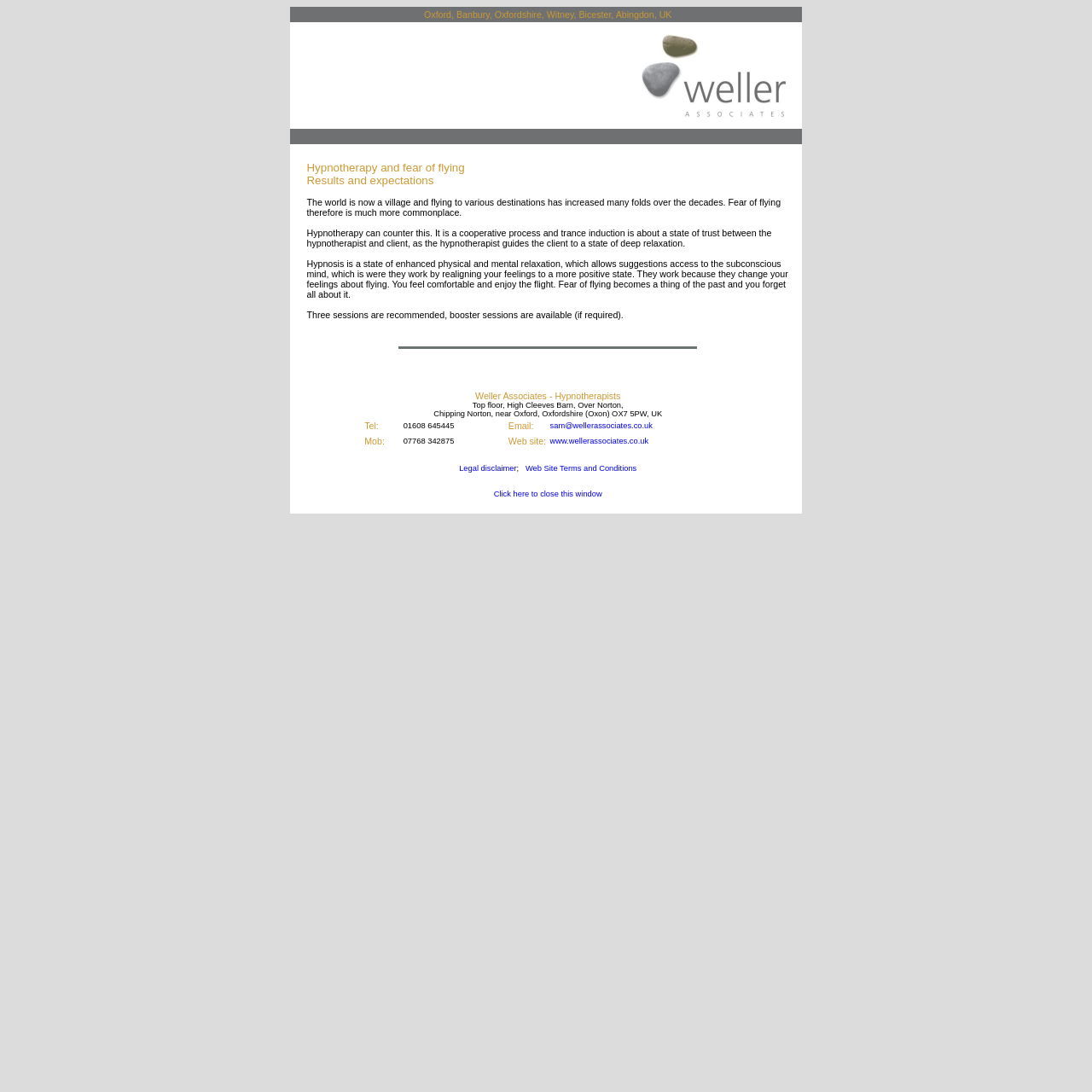Using the format (top-left x, top-left y, bottom-right x, bottom-right y), and given the element description, identify the bounding box coordinates within the screenshot: www.wellerassociates.co.uk

[0.504, 0.4, 0.594, 0.408]